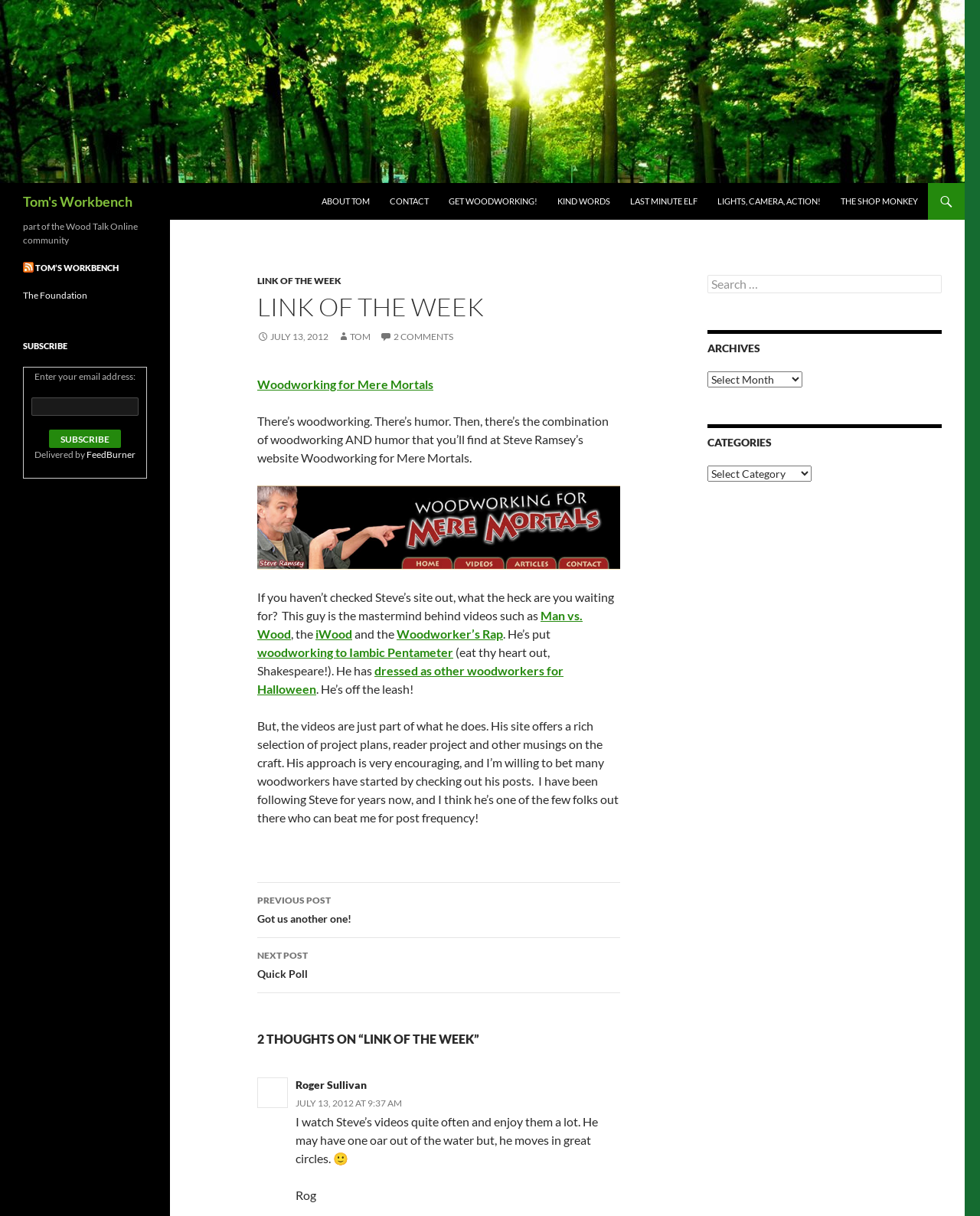Determine the bounding box coordinates of the clickable area required to perform the following instruction: "Check the archives". The coordinates should be represented as four float numbers between 0 and 1: [left, top, right, bottom].

[0.722, 0.305, 0.819, 0.319]